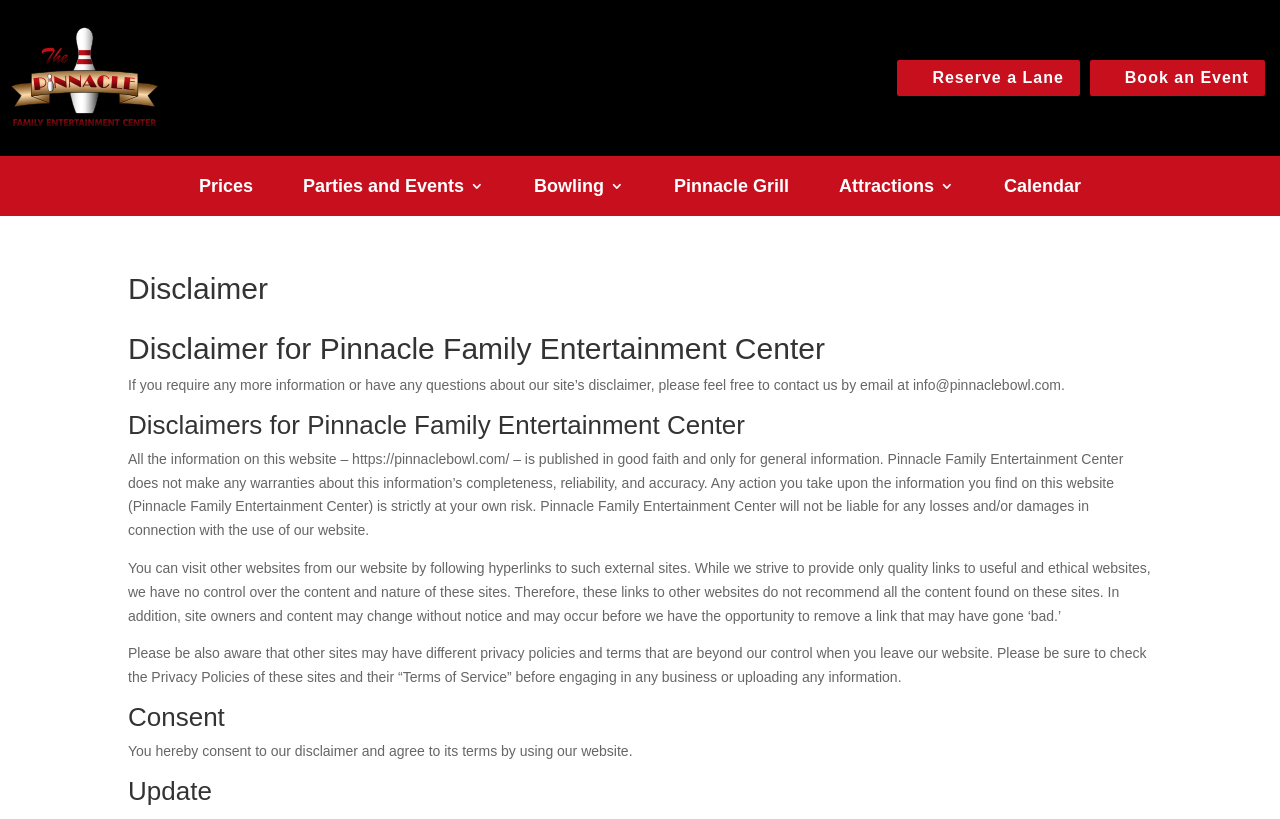Predict the bounding box of the UI element that fits this description: "Book an Event".

[0.851, 0.073, 0.988, 0.118]